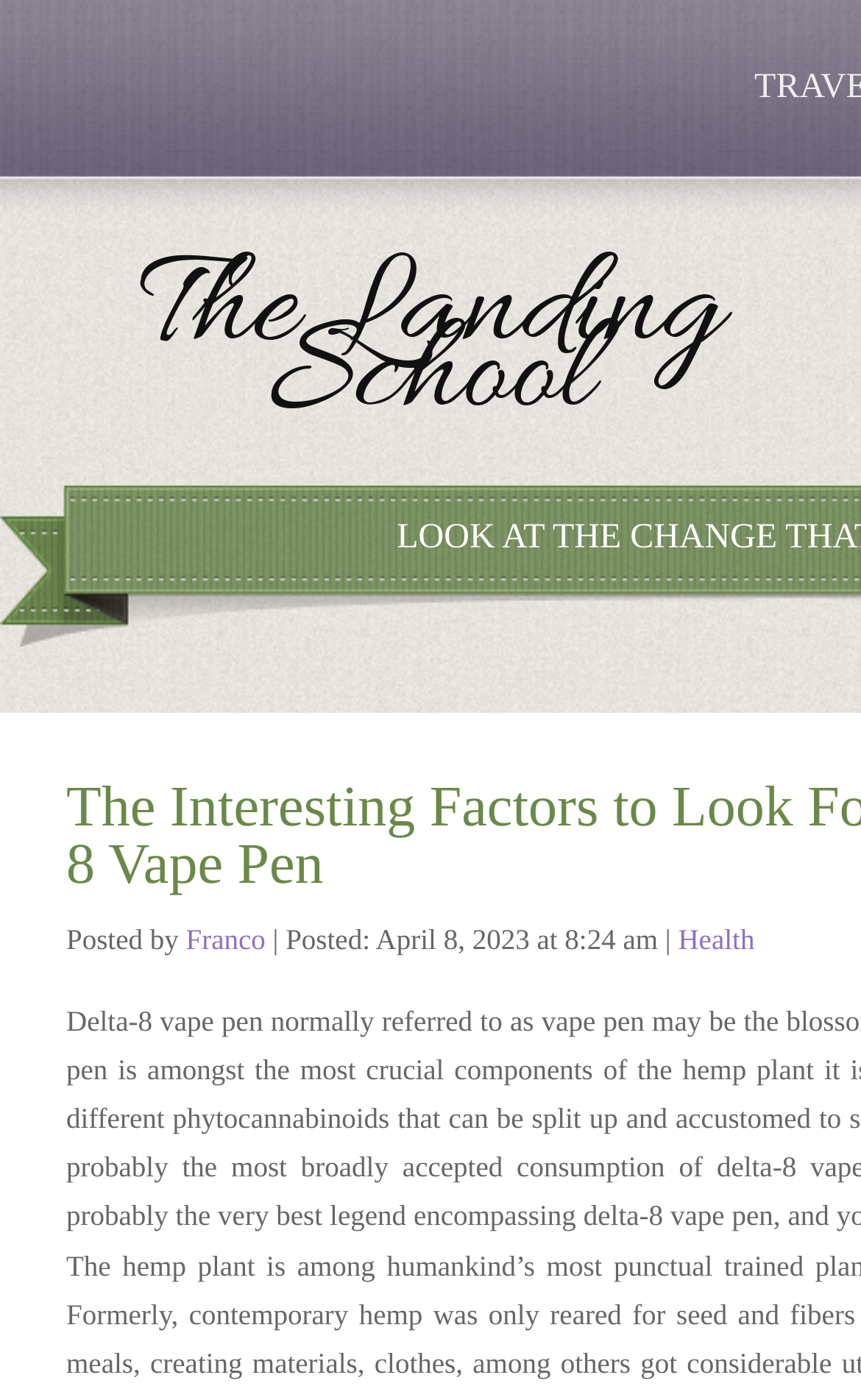Provide your answer in a single word or phrase: 
Who is the author of this article?

Franco